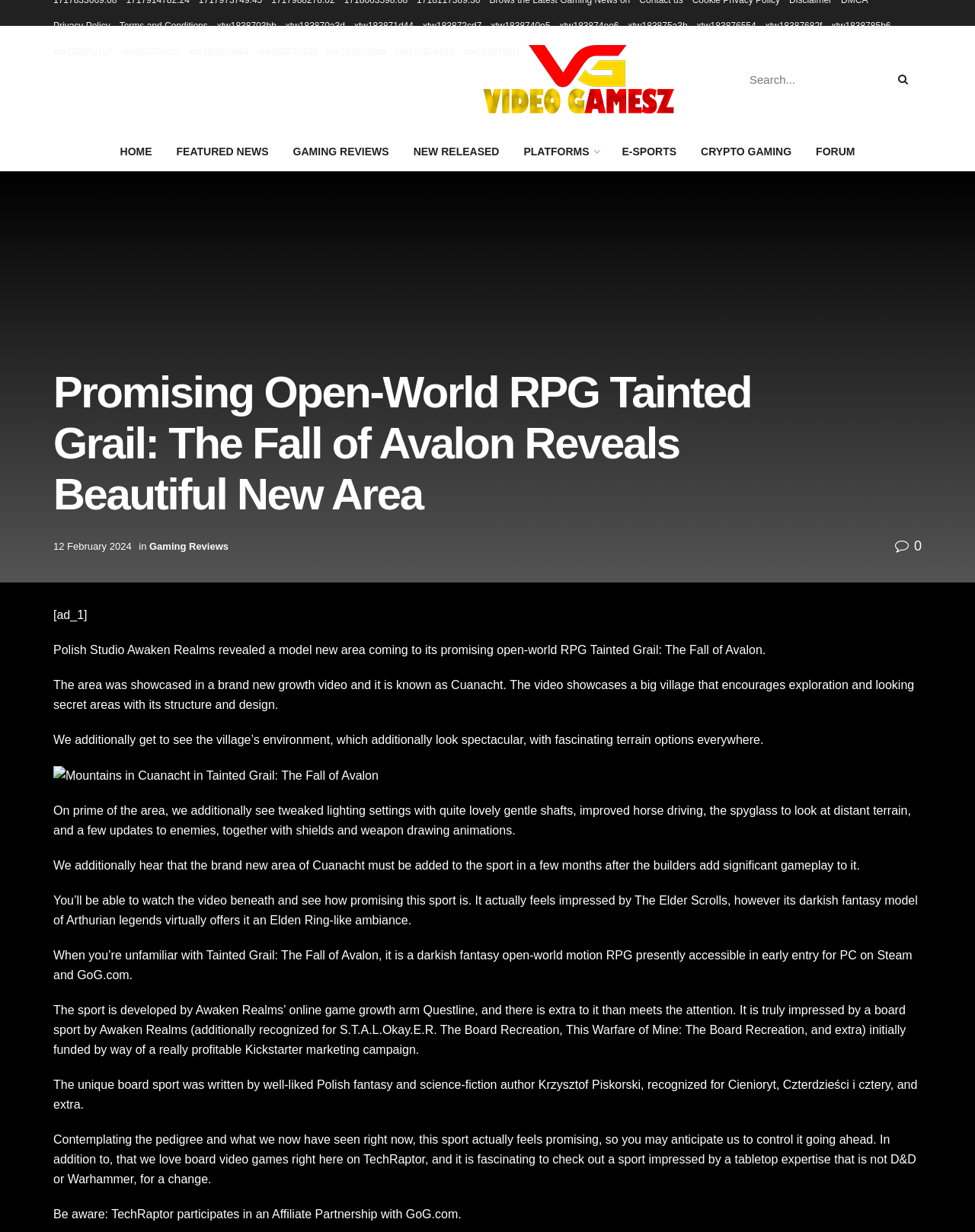Please respond to the question with a concise word or phrase:
What is the name of the company that developed the game?

Awaken Realms